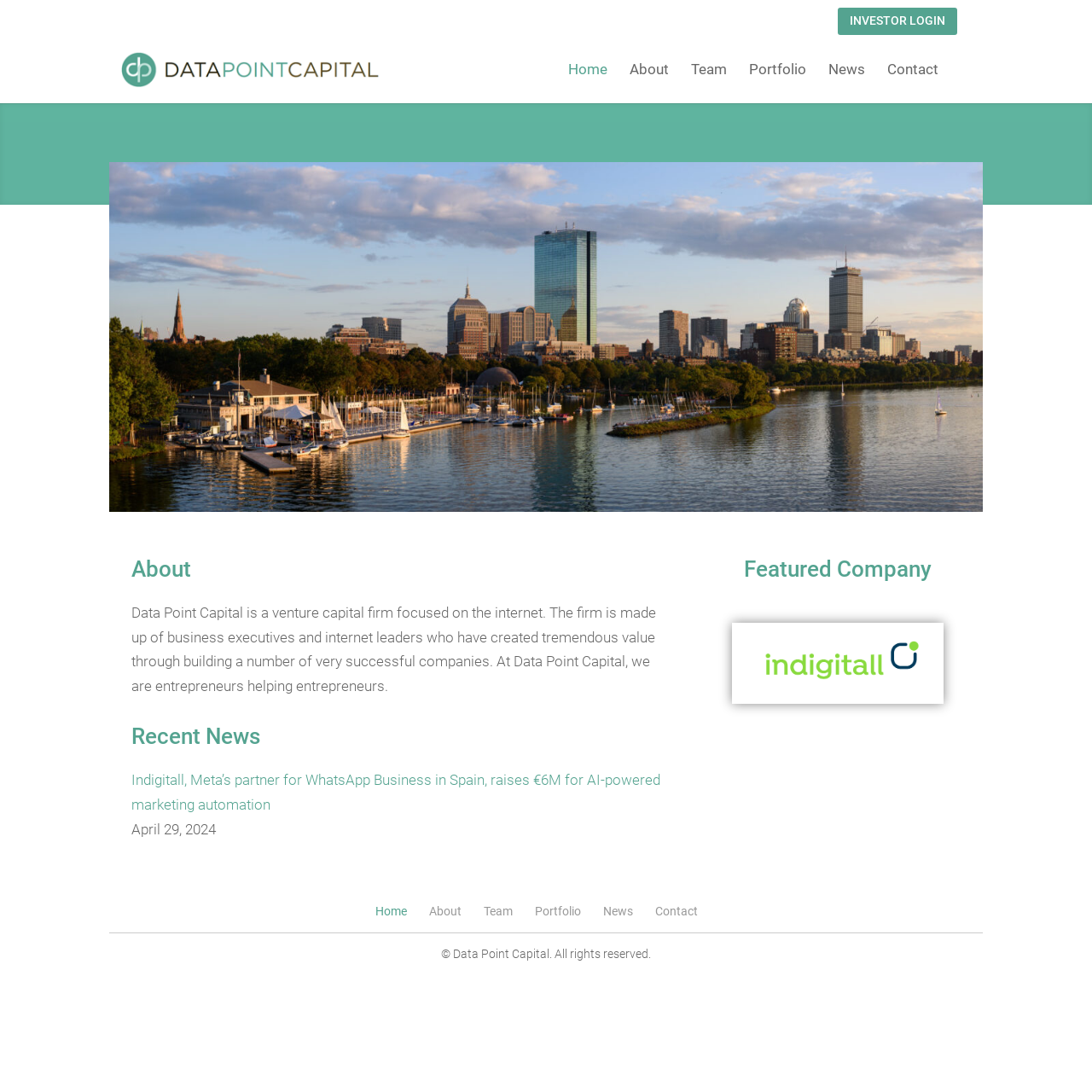Please provide the bounding box coordinates for the element that needs to be clicked to perform the instruction: "View all articles in Addiction". The coordinates must consist of four float numbers between 0 and 1, formatted as [left, top, right, bottom].

None